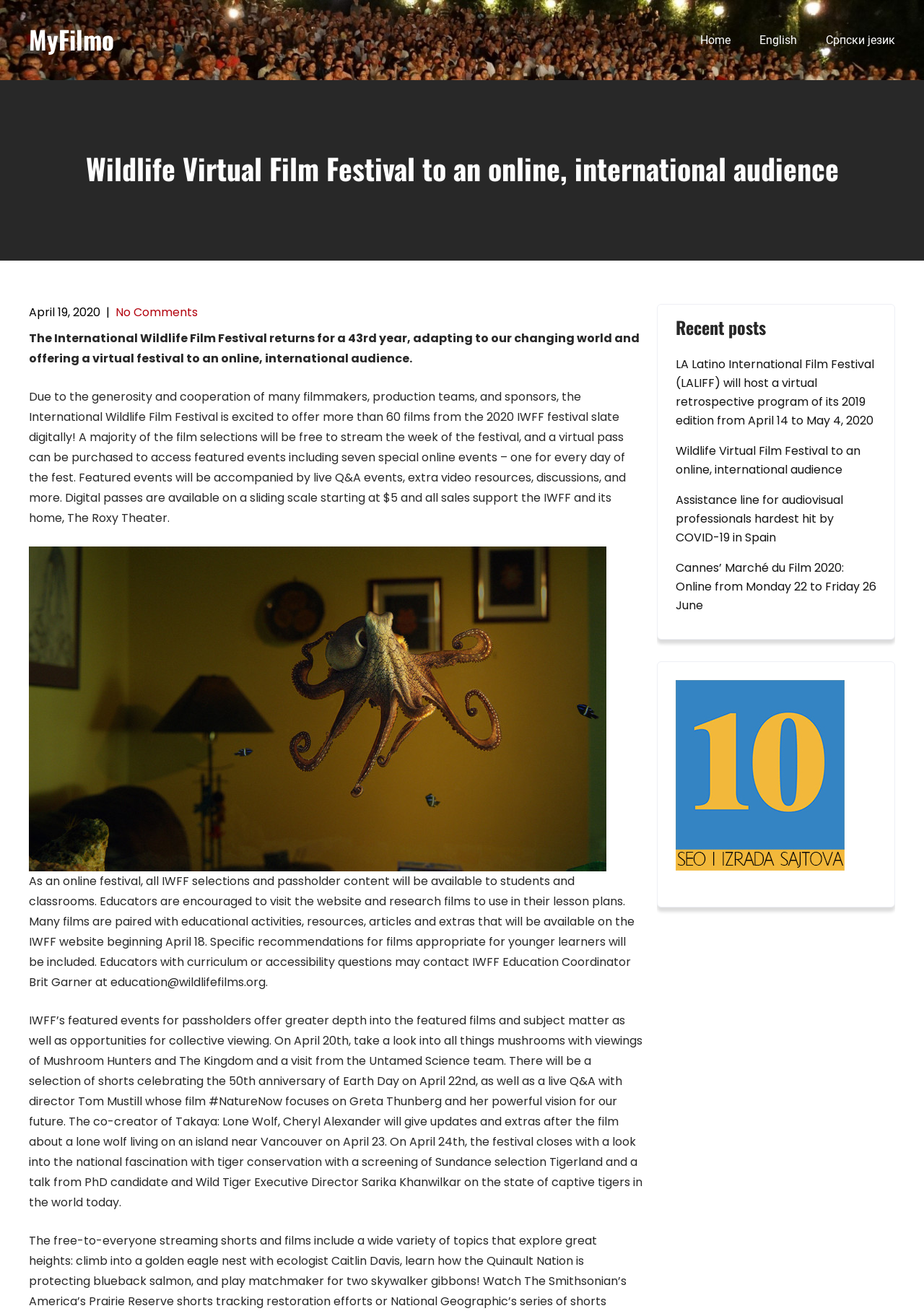Please respond to the question with a concise word or phrase:
What is the date of the Earth Day celebration?

April 22nd